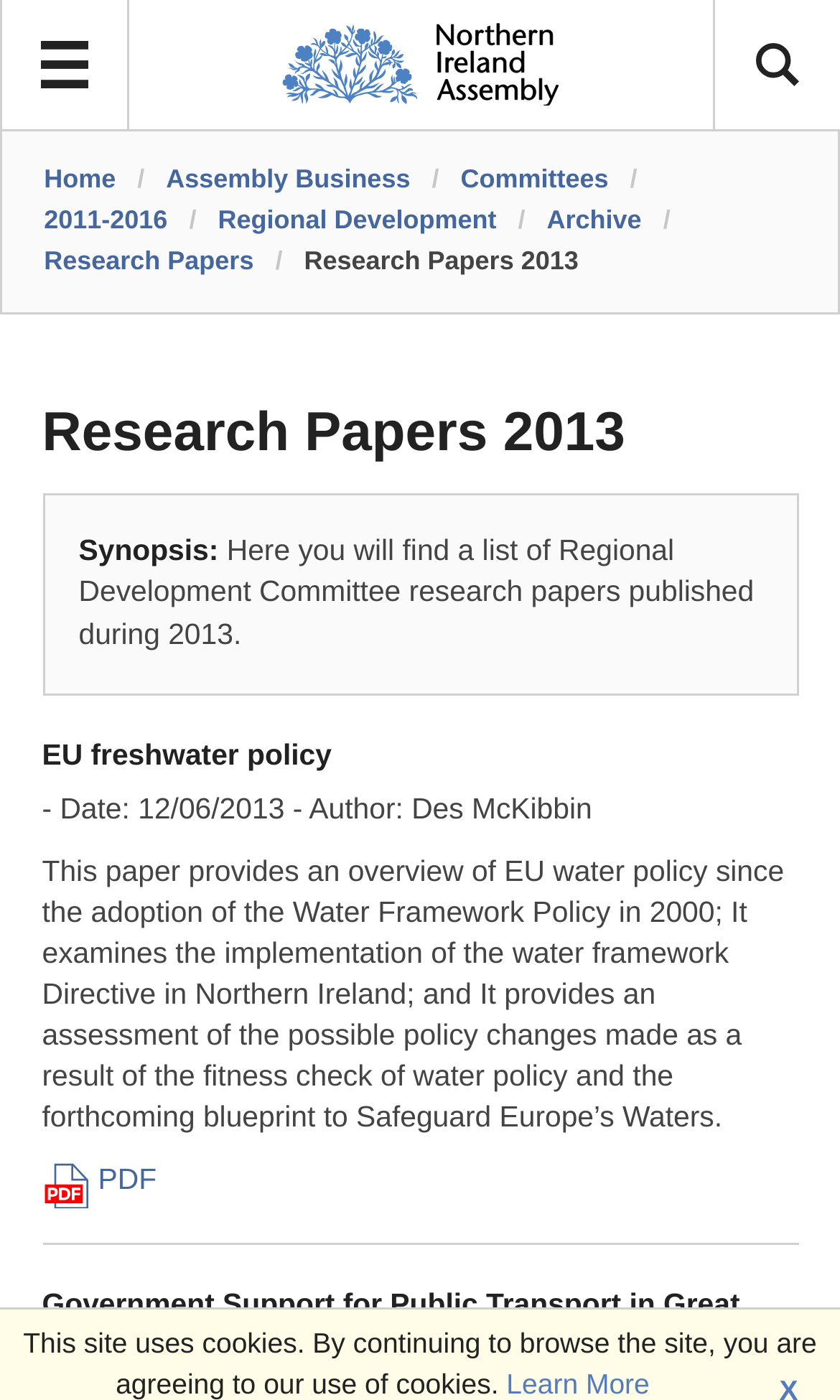Using the format (top-left x, top-left y, bottom-right x, bottom-right y), and given the element description, identify the bounding box coordinates within the screenshot: Research Papers

[0.052, 0.175, 0.302, 0.197]